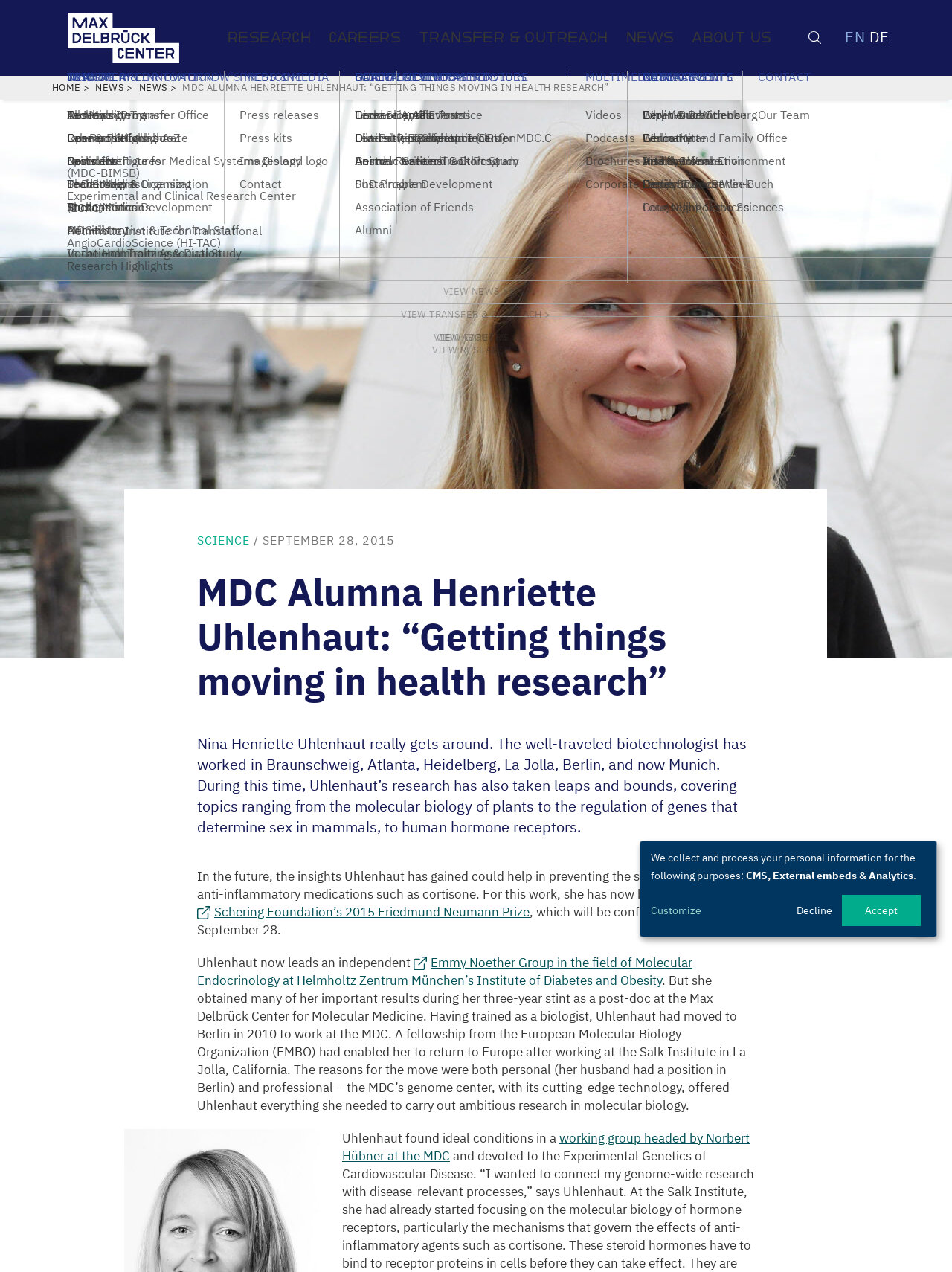What is the location where the prize will be conferred?
Answer the question with a thorough and detailed explanation.

I found the answer by reading the article, which mentions that the prize will be conferred in Berlin on September 28.